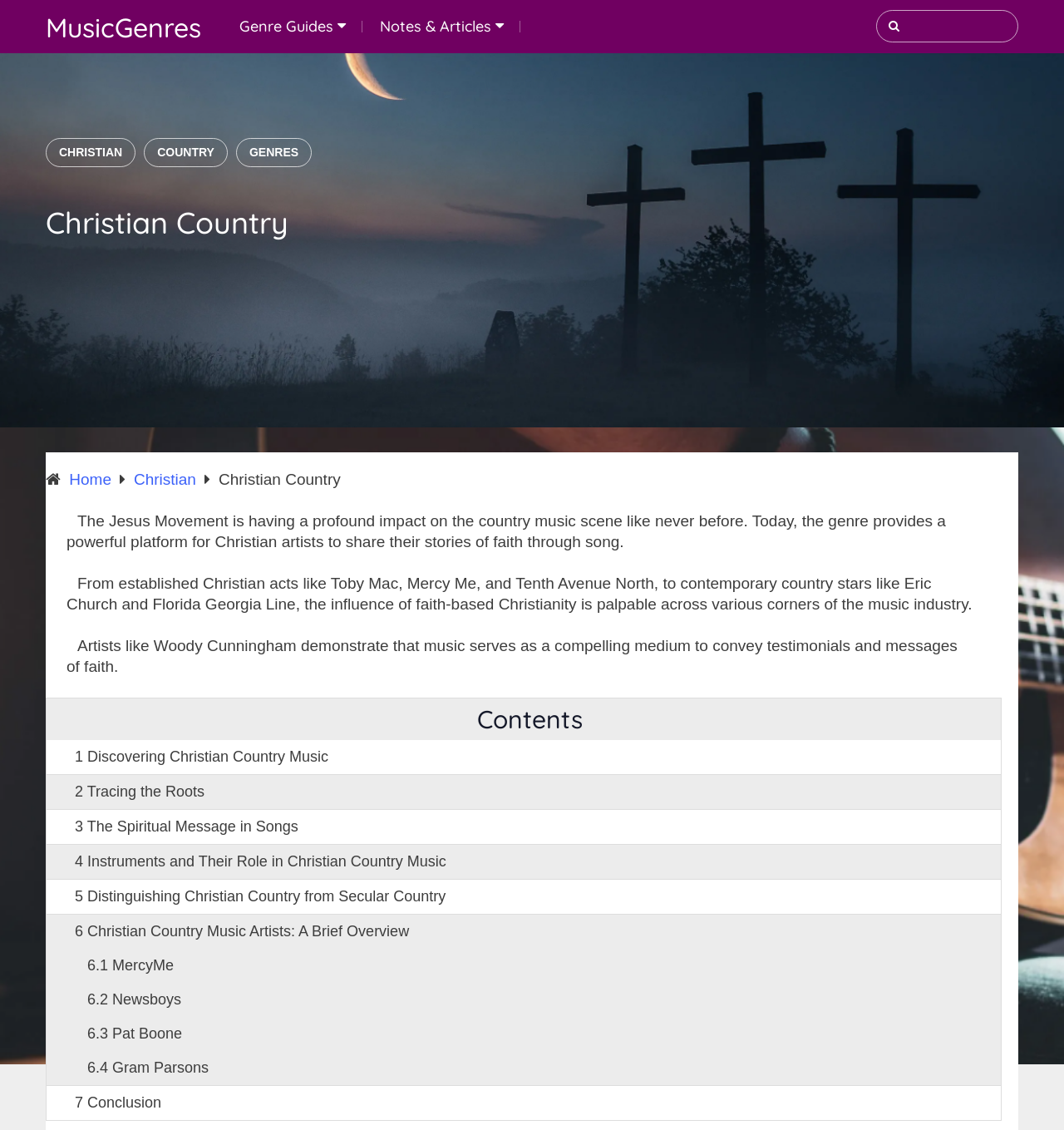Answer this question in one word or a short phrase: What genre of music is the focus of this webpage?

Christian Country